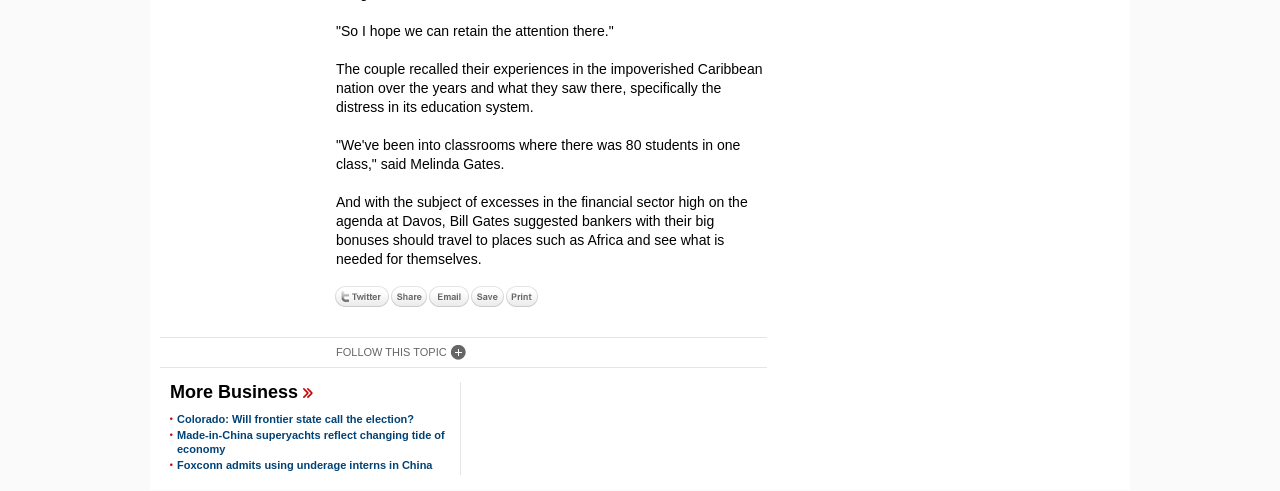How many students were in one class?
Please use the image to provide a one-word or short phrase answer.

80